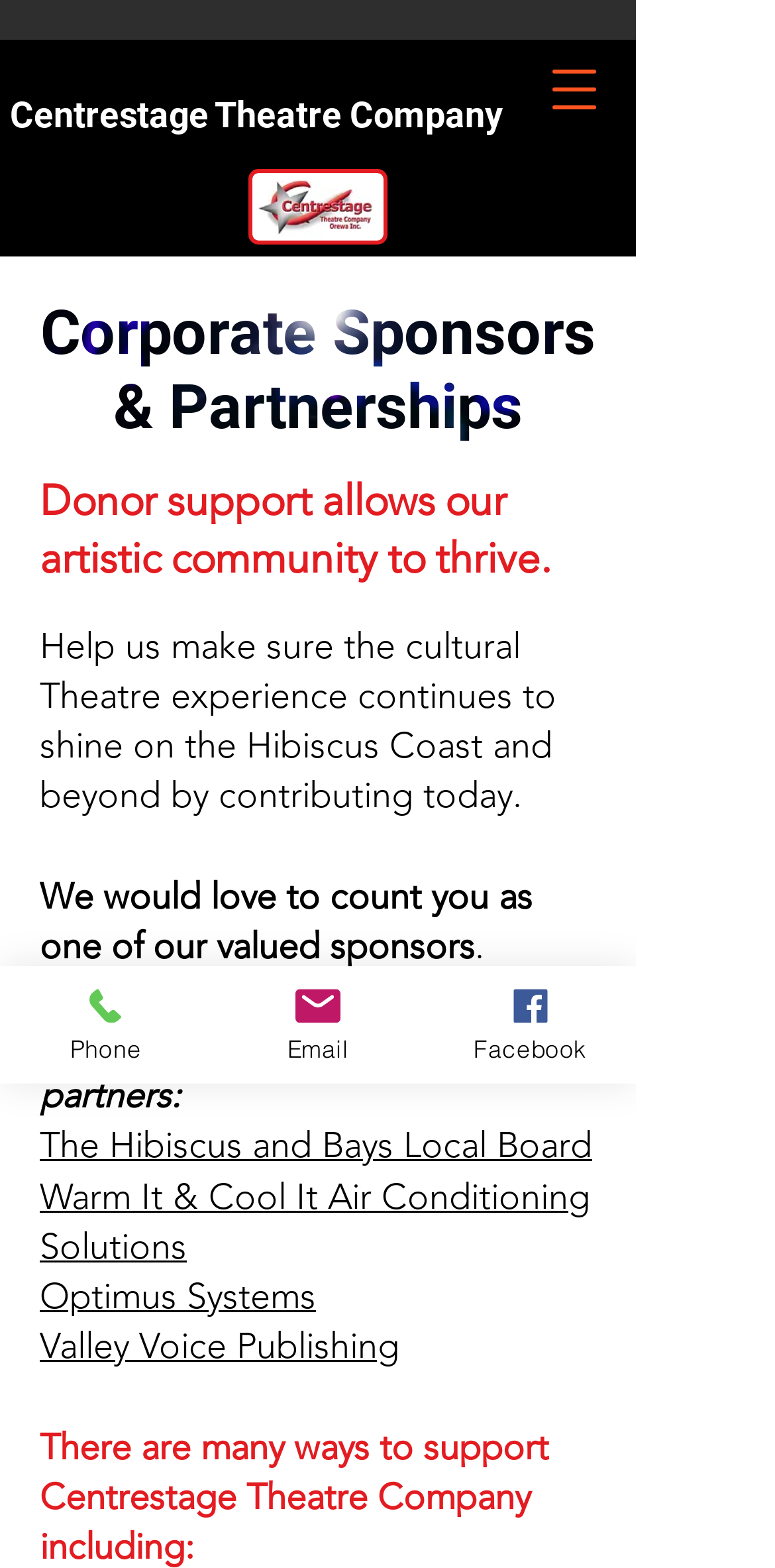Extract the bounding box for the UI element that matches this description: "Artificial Intelligence / Machine Learning".

None